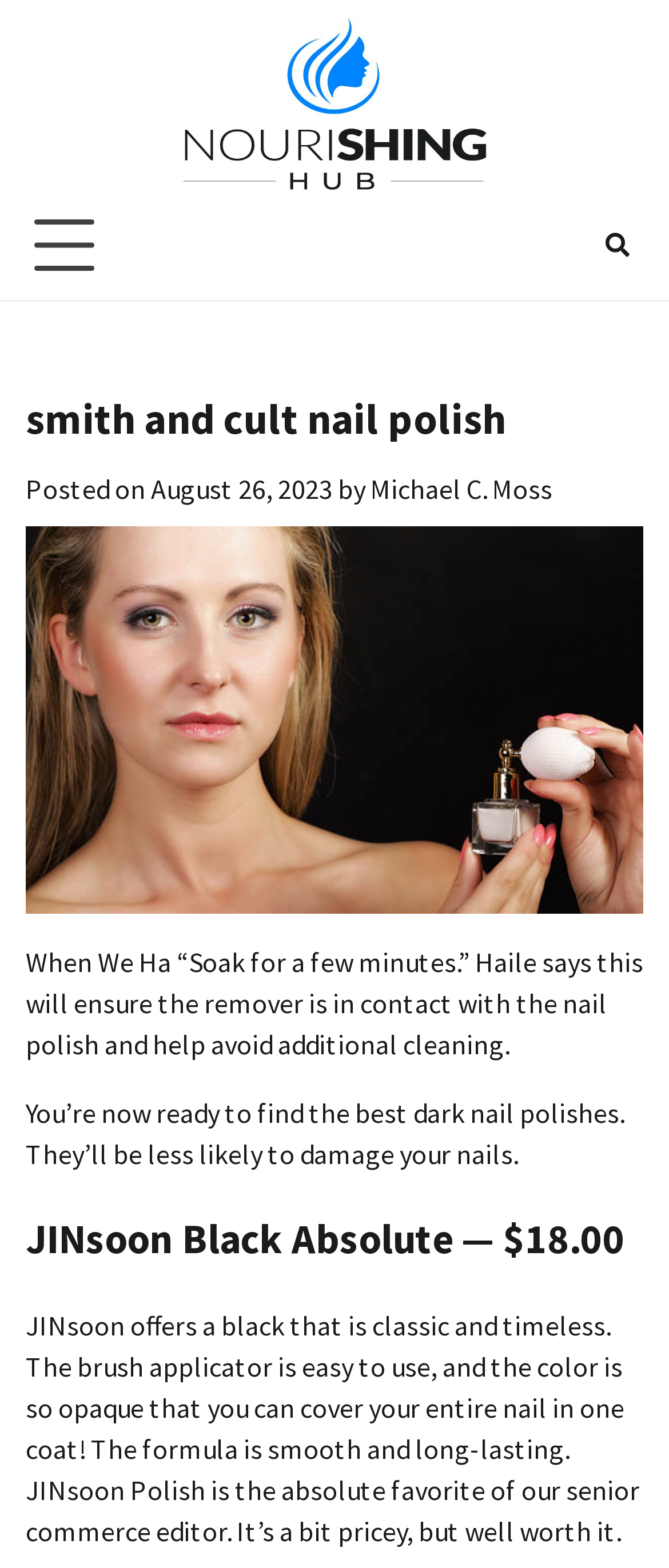How many authors are mentioned in the article?
Could you give a comprehensive explanation in response to this question?

I counted the number of authors mentioned in the article by looking at the 'by' section, which mentions 'Michael C. Moss' as the author.